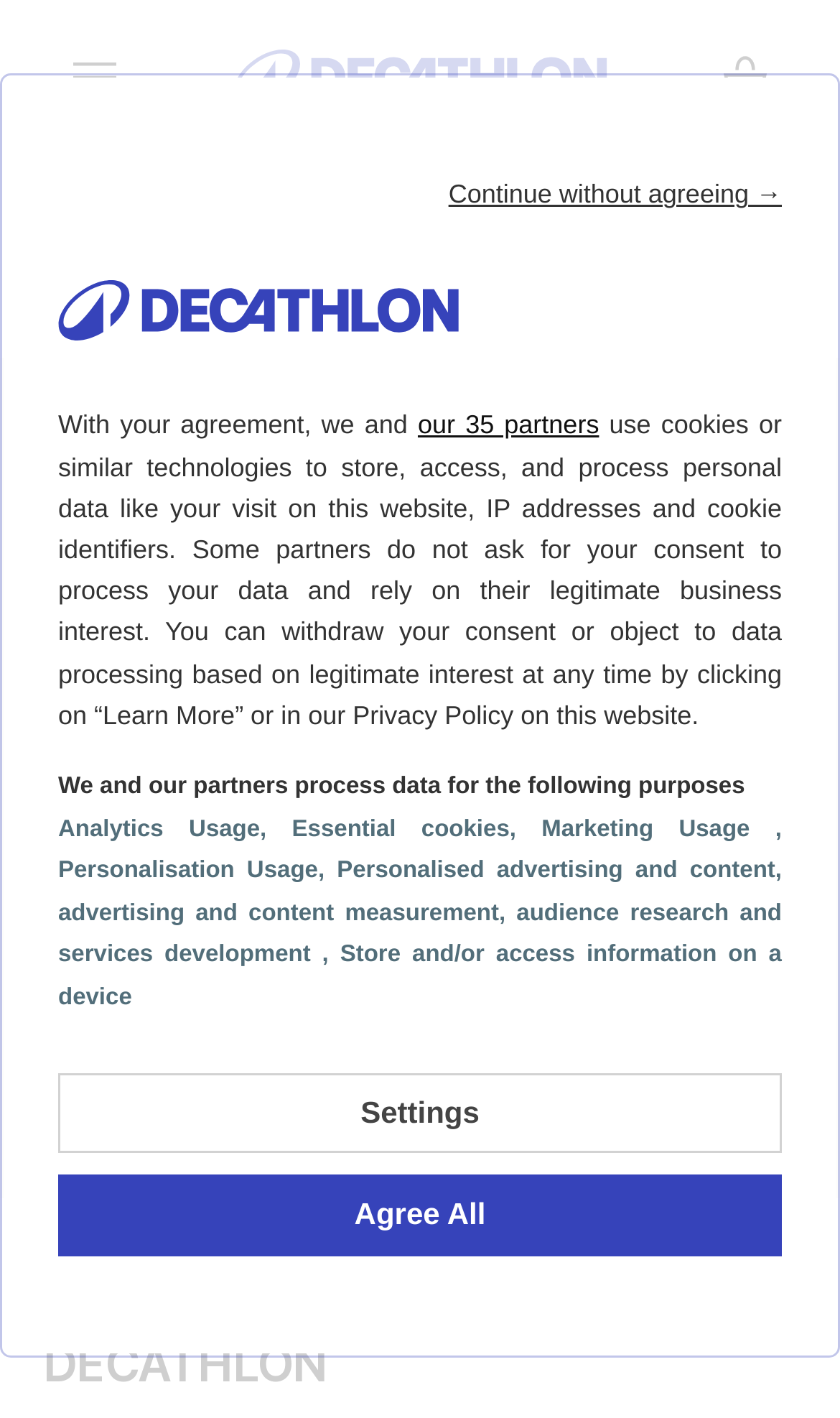What is the size of the product?
Based on the image, answer the question in a detailed manner.

The product description mentions 'Waterproofing liquid for fabrics in the washing machine - 250ml', which indicates that the size of the product is 250 milliliters.